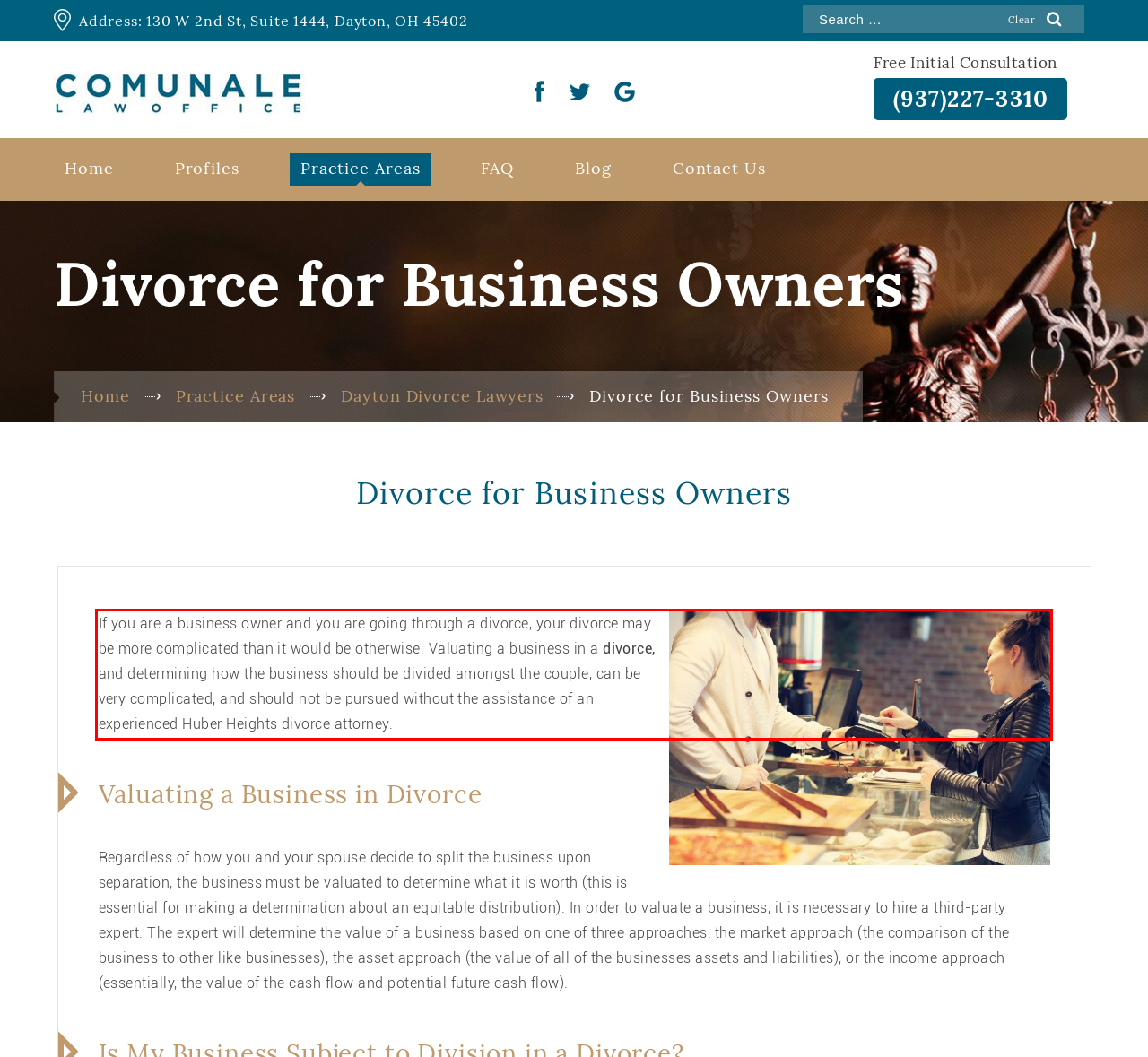Given a screenshot of a webpage, locate the red bounding box and extract the text it encloses.

If you are a business owner and you are going through a divorce, your divorce may be more complicated than it would be otherwise. Valuating a business in a divorce, and determining how the business should be divided amongst the couple, can be very complicated, and should not be pursued without the assistance of an experienced Huber Heights divorce attorney.